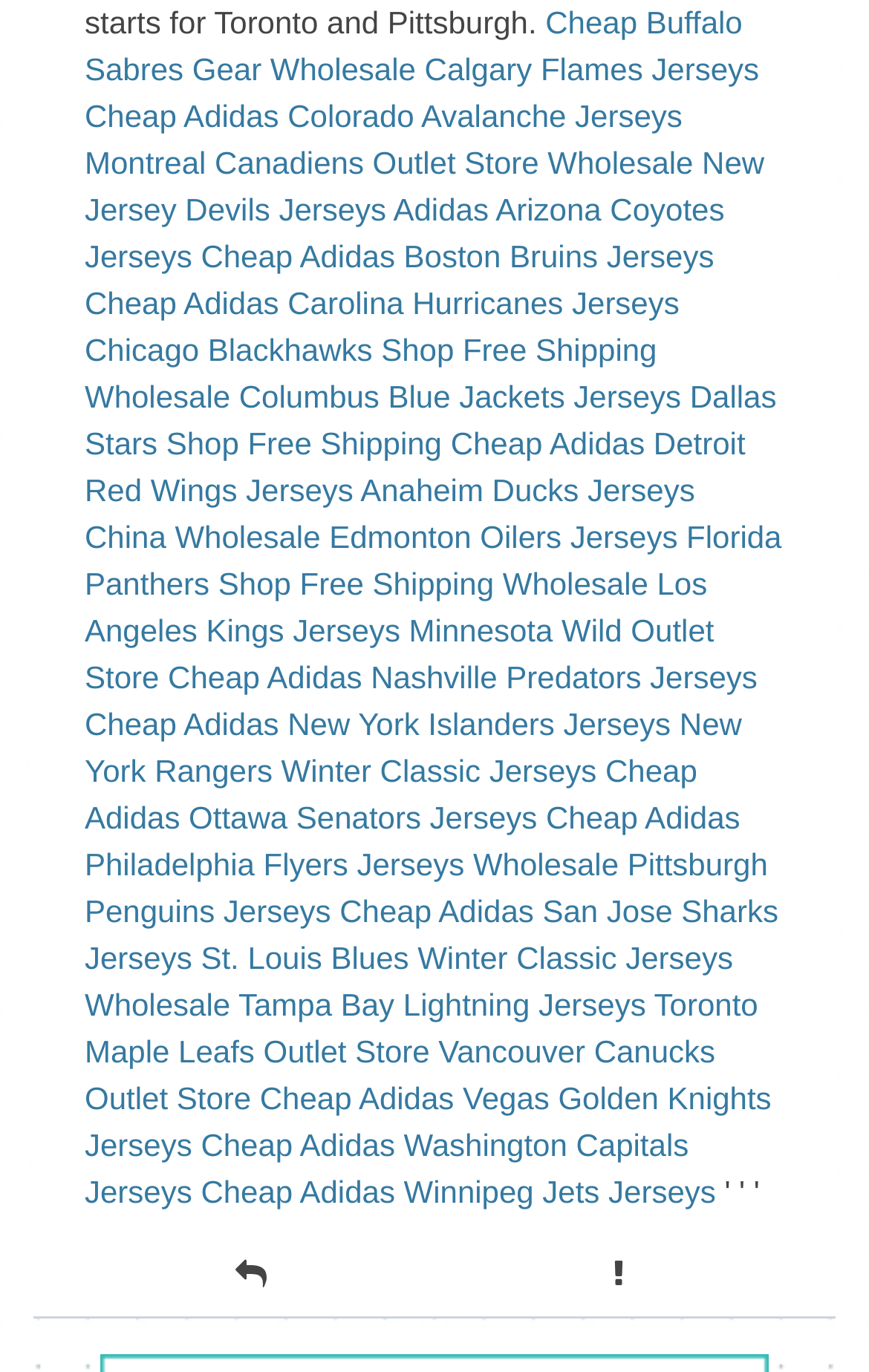Given the content of the image, can you provide a detailed answer to the question?
How many NHL teams are listed?

I counted the number of links on the webpage, each representing a different NHL team, and found 32 teams listed.